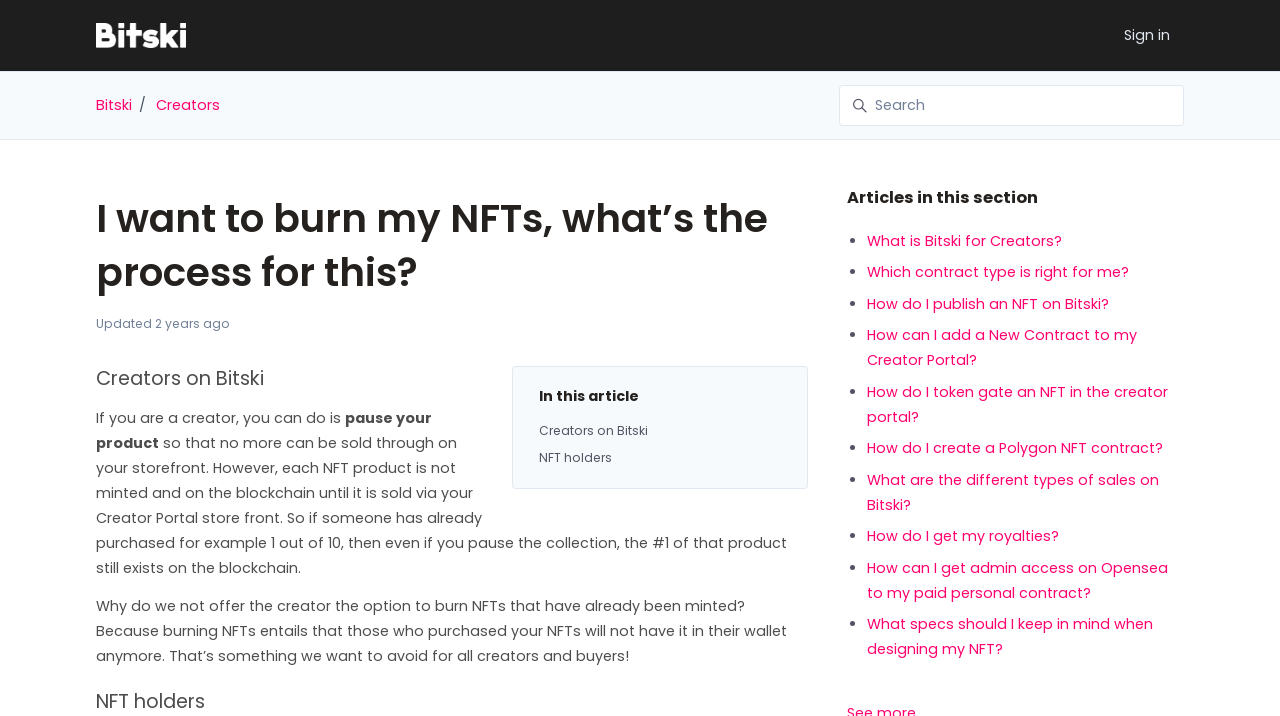Identify the bounding box coordinates for the element you need to click to achieve the following task: "Read article about Creators on Bitski". Provide the bounding box coordinates as four float numbers between 0 and 1, in the form [left, top, right, bottom].

[0.421, 0.586, 0.61, 0.616]